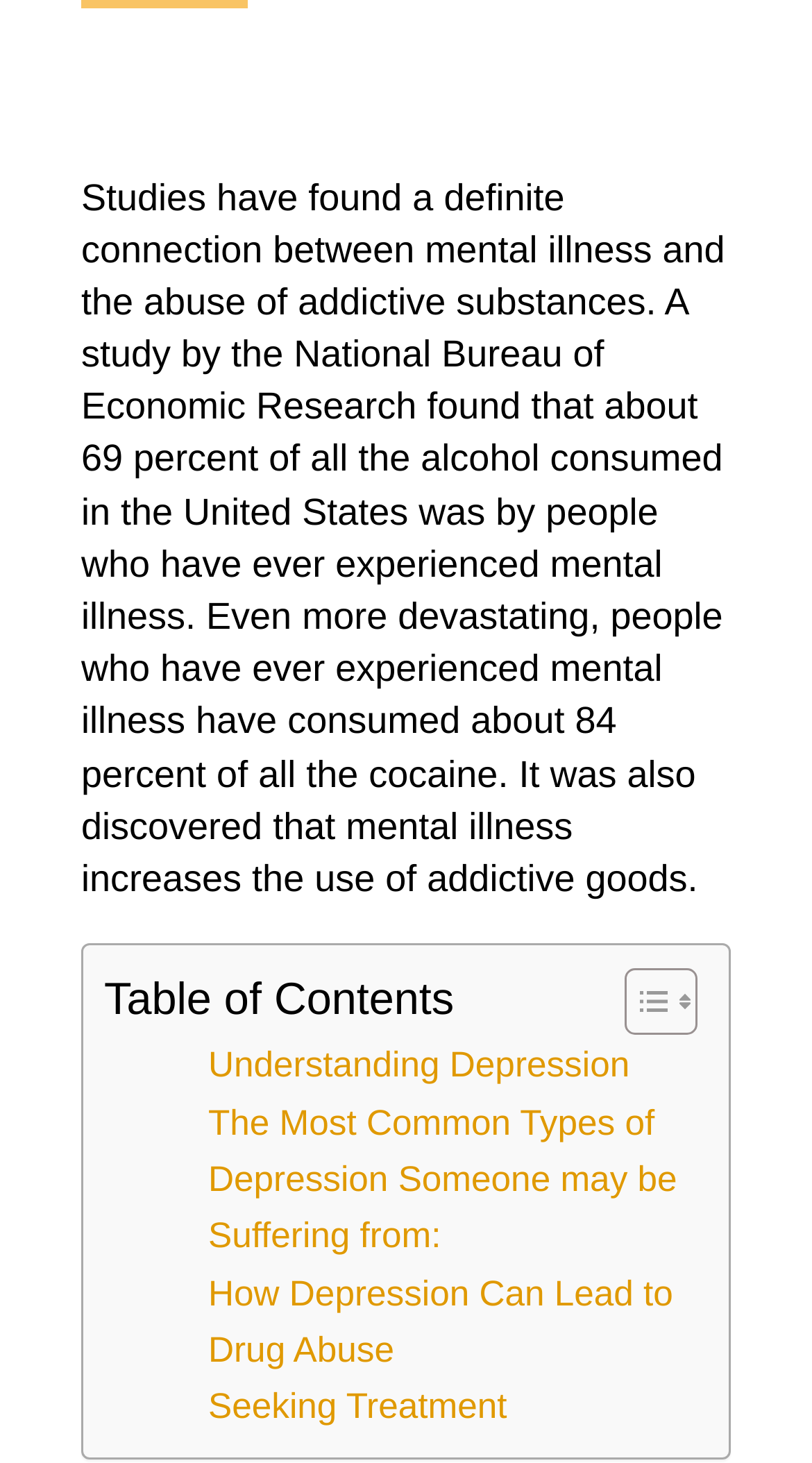What percentage of alcohol is consumed by people with mental illness?
Based on the image, answer the question with as much detail as possible.

According to the StaticText element, a study by the National Bureau of Economic Research found that about 69 percent of all the alcohol consumed in the United States was by people who have ever experienced mental illness.